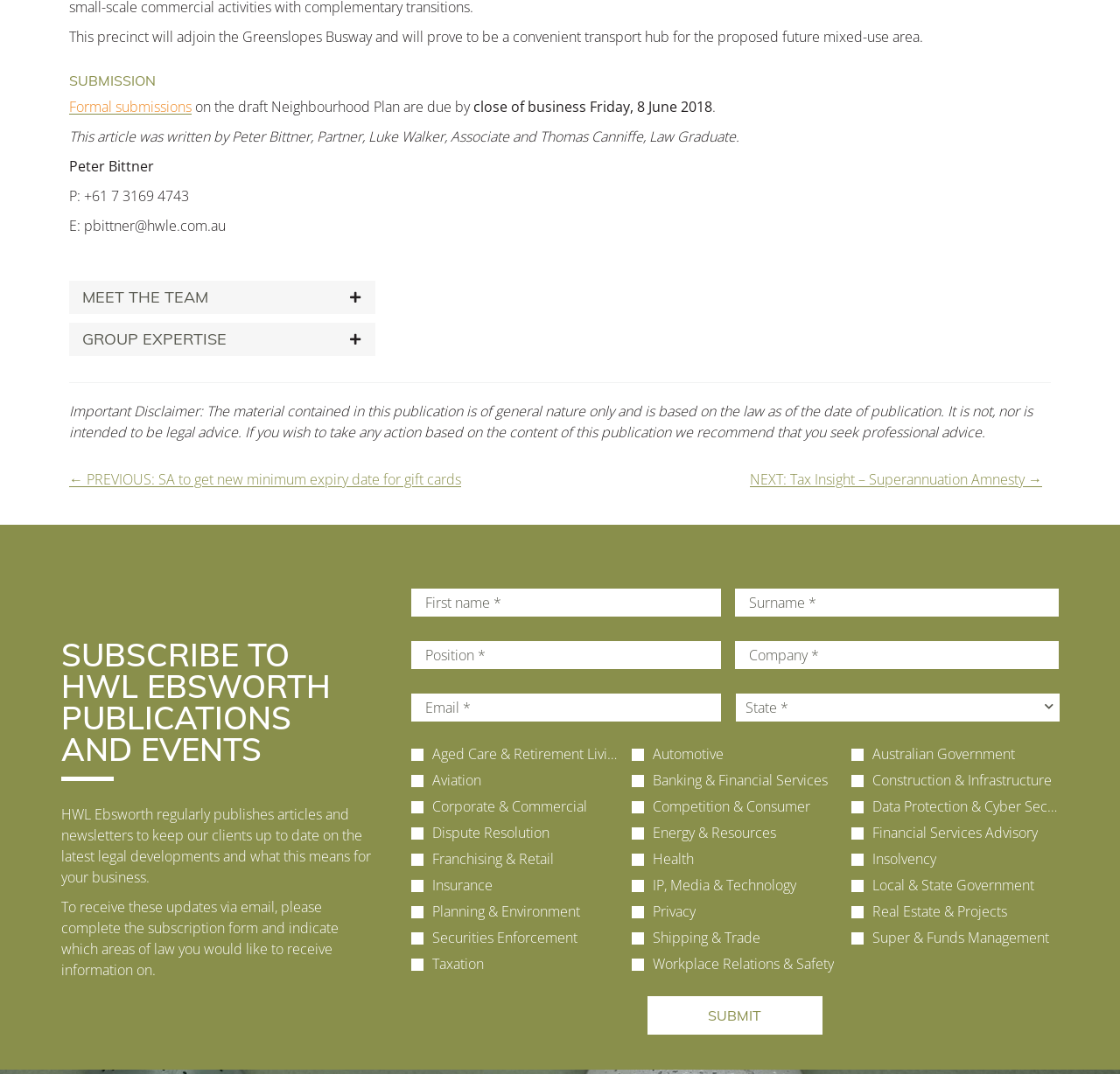Provide a short answer to the following question with just one word or phrase: What is the deadline for submitting the draft Neighbourhood Plan?

close of business Friday, 8 June 2018